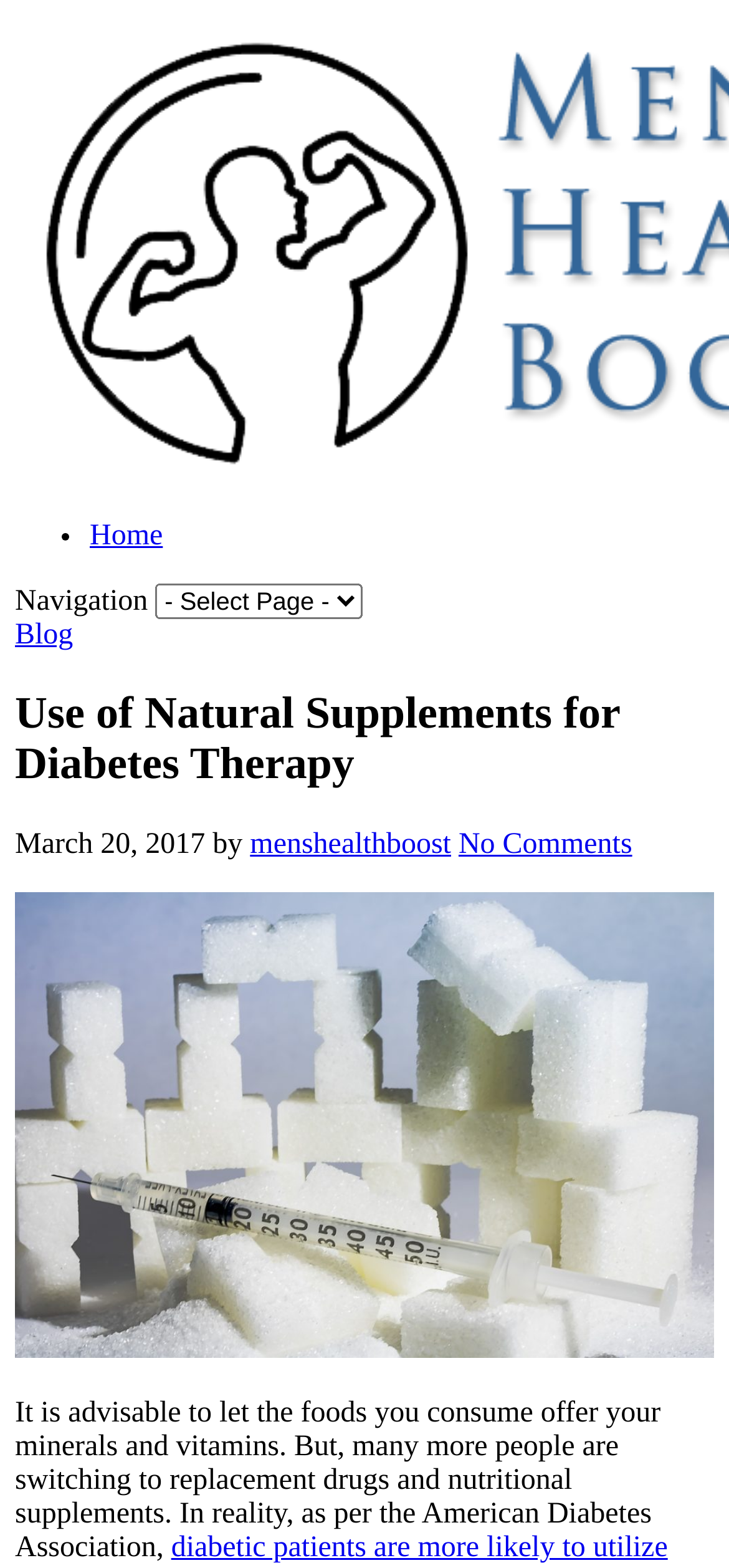Refer to the image and provide an in-depth answer to the question: 
What is the purpose of the article?

I found the purpose of the article by reading the static text element that says 'It is advisable to let the foods you consume offer your minerals and vitamins. But, many more people are switching to replacement drugs and nutritional supplements. In reality, as per the American Diabetes Association...' which suggests that the article is discussing the use of natural supplements for diabetes therapy.